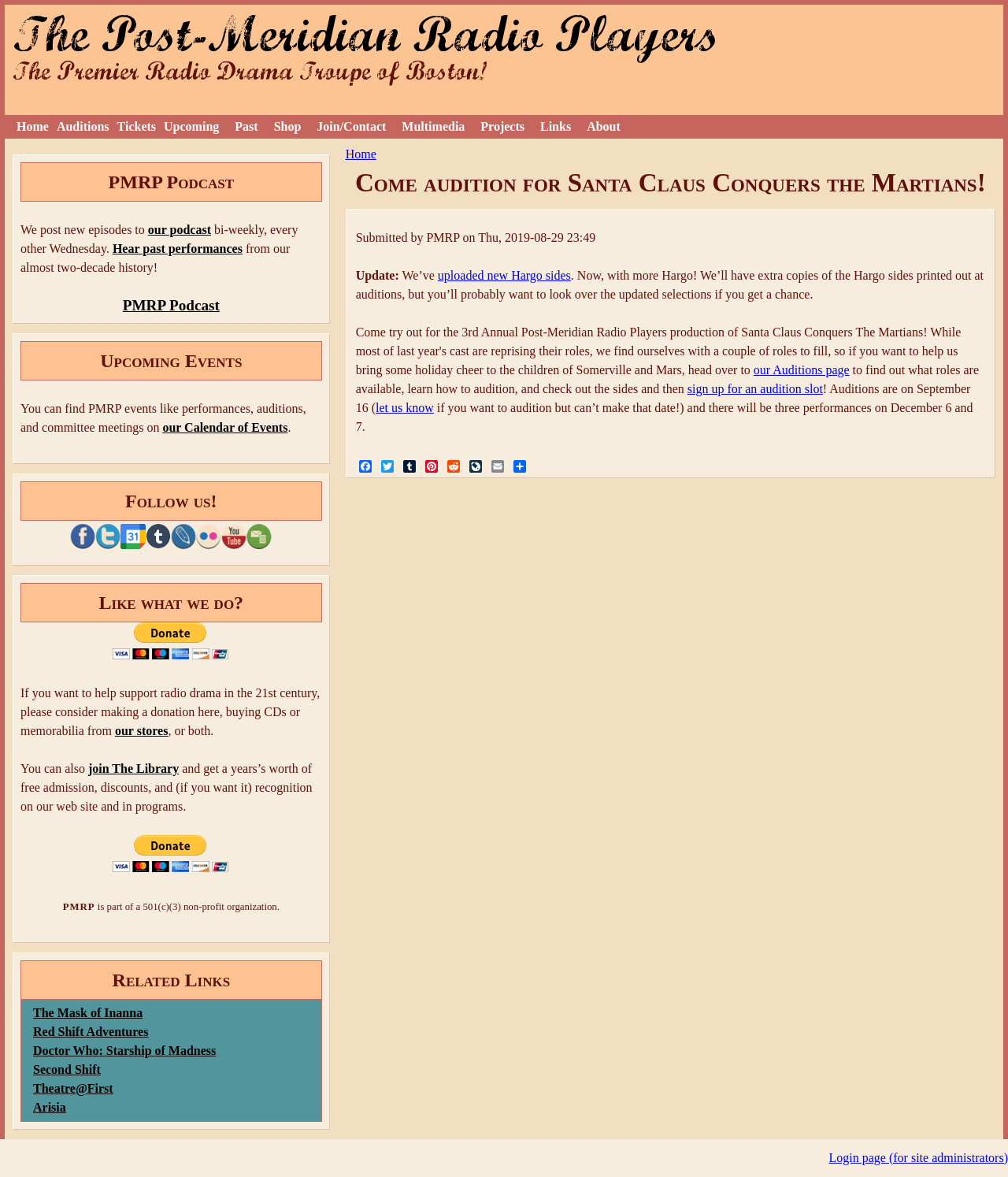What is the title of the audition? Observe the screenshot and provide a one-word or short phrase answer.

Santa Claus Conquers the Martians